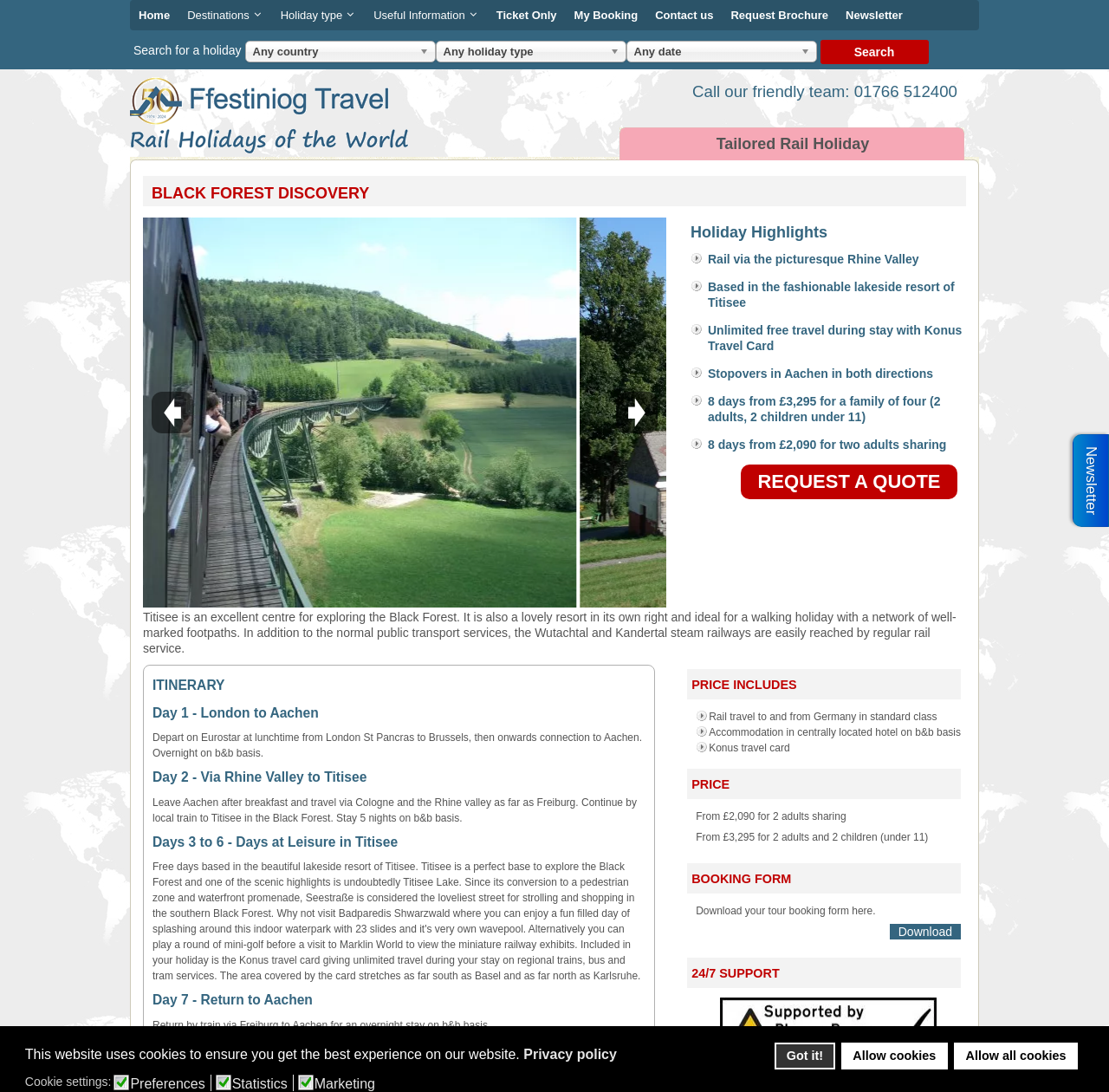Bounding box coordinates should be in the format (top-left x, top-left y, bottom-right x, bottom-right y) and all values should be floating point numbers between 0 and 1. Determine the bounding box coordinate for the UI element described as: Any country

[0.221, 0.038, 0.393, 0.057]